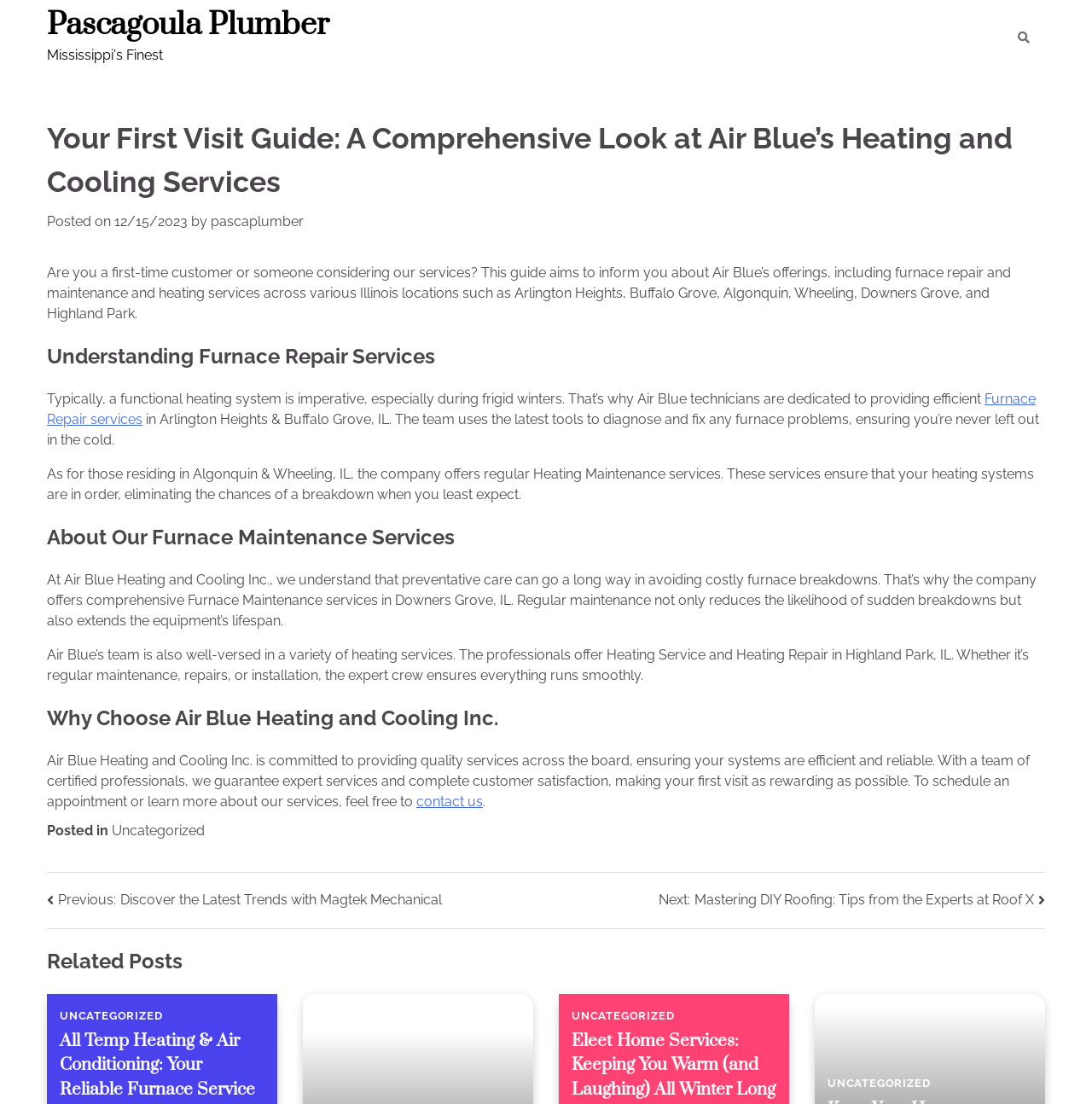Please provide a one-word or short phrase answer to the question:
What is the benefit of scheduling an appointment with Air Blue?

Complete customer satisfaction